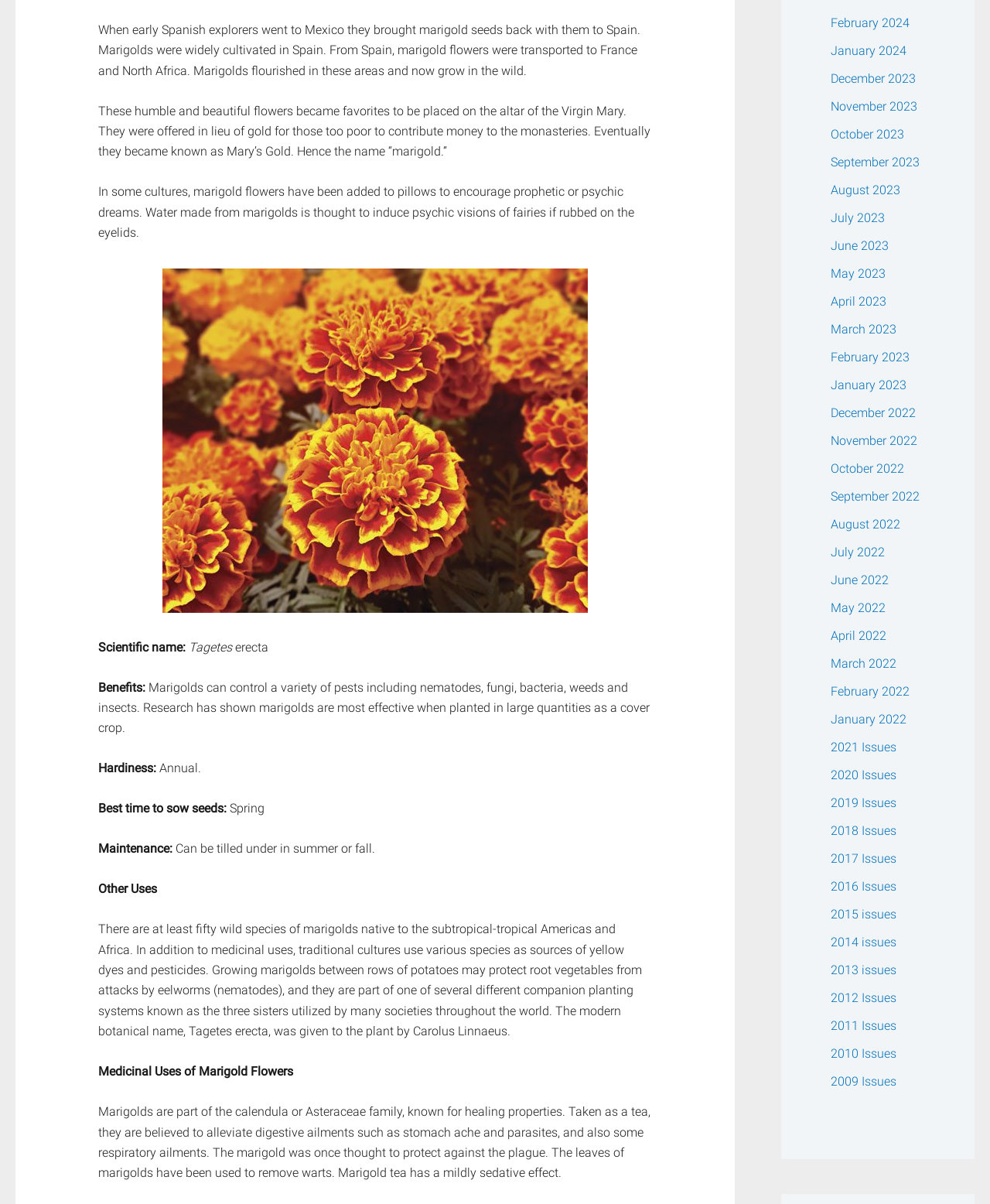What is the use of marigold flowers in traditional cultures?
Answer the question with a detailed explanation, including all necessary information.

According to the text 'In addition to medicinal uses, traditional cultures use various species as sources of yellow dyes and pesticides.', marigold flowers are used as a source of yellow dyes and pesticides in traditional cultures.